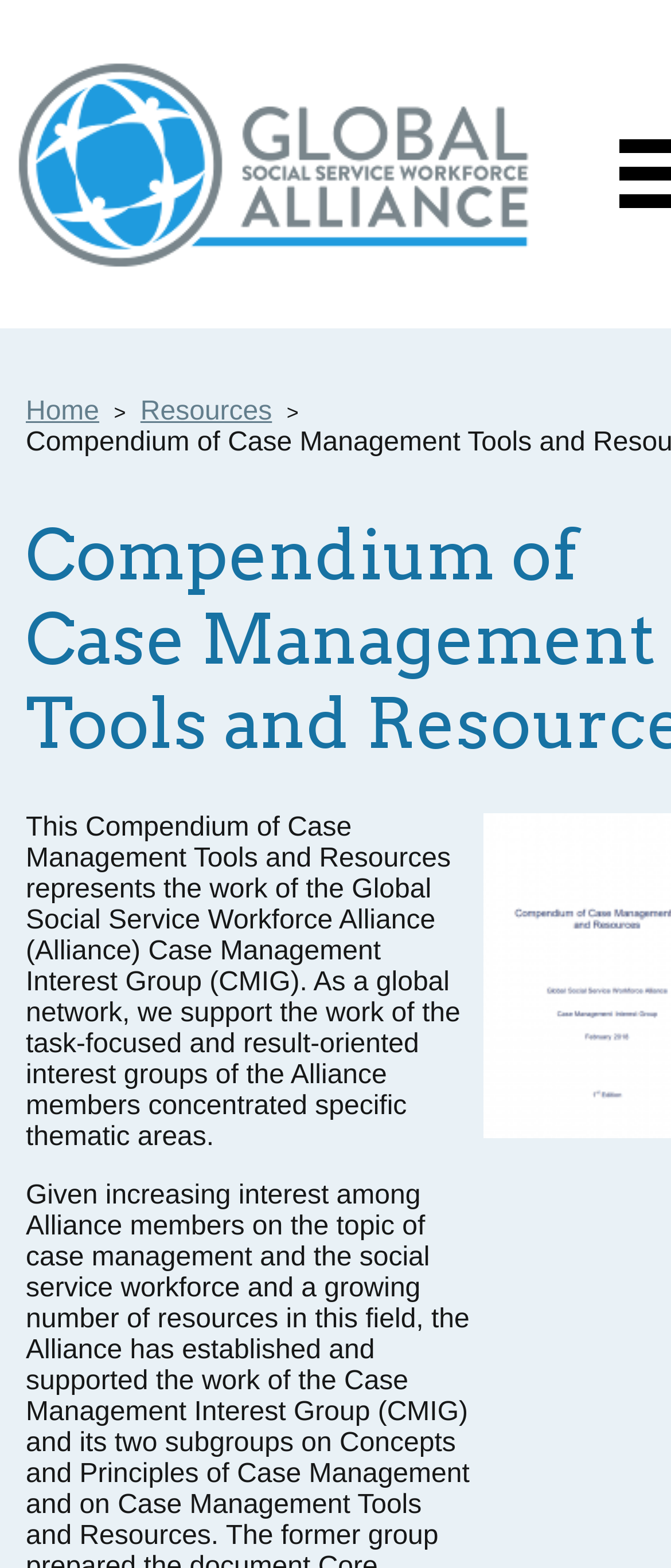Please find the main title text of this webpage.

Compendium of Case Management Tools and Resources